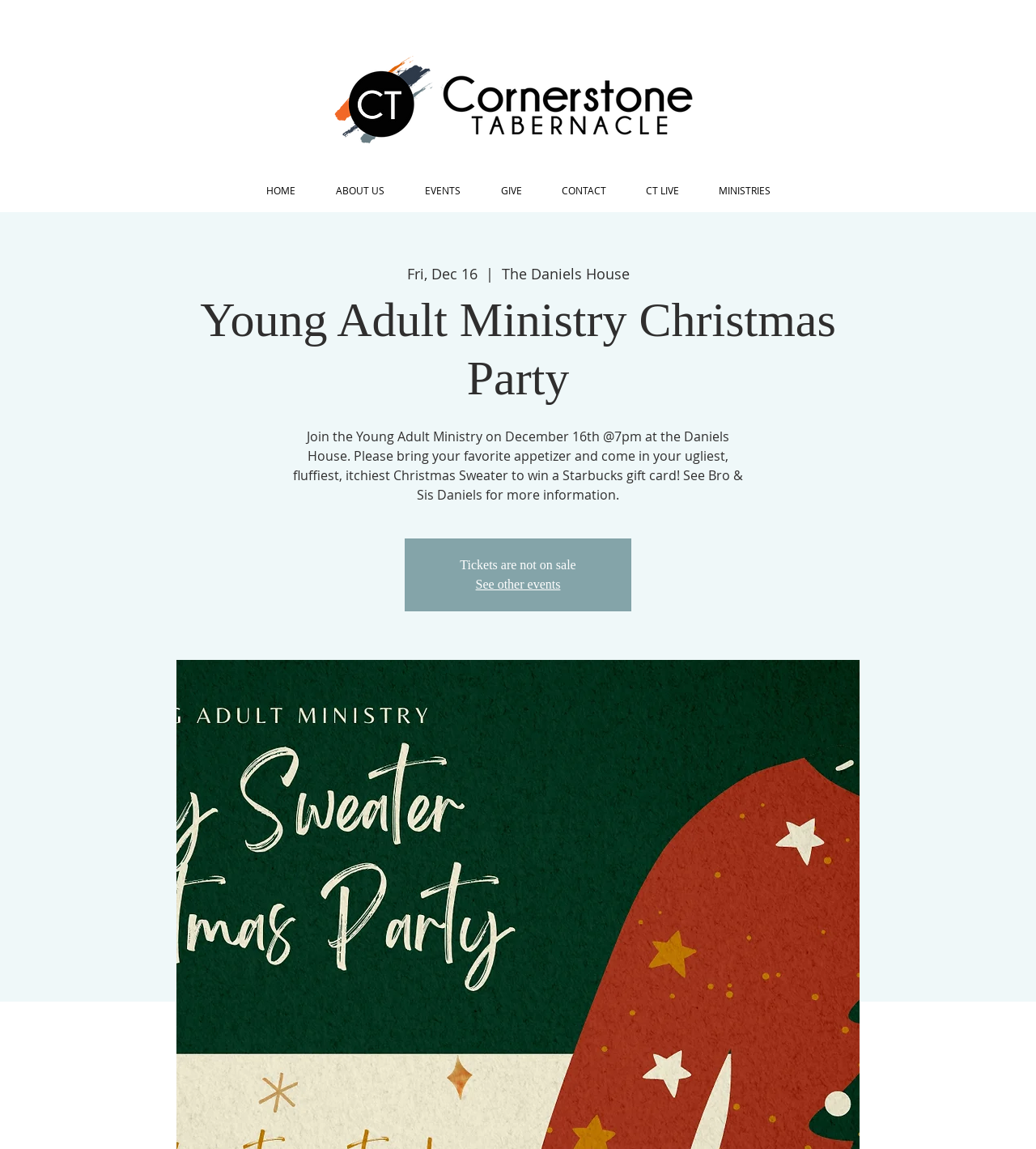Analyze the image and answer the question with as much detail as possible: 
What is the purpose of bringing an appetizer?

I found that the webpage asks to bring a favorite appetizer, but it doesn't specify a particular purpose for doing so. It's likely that it's for sharing with others at the party.